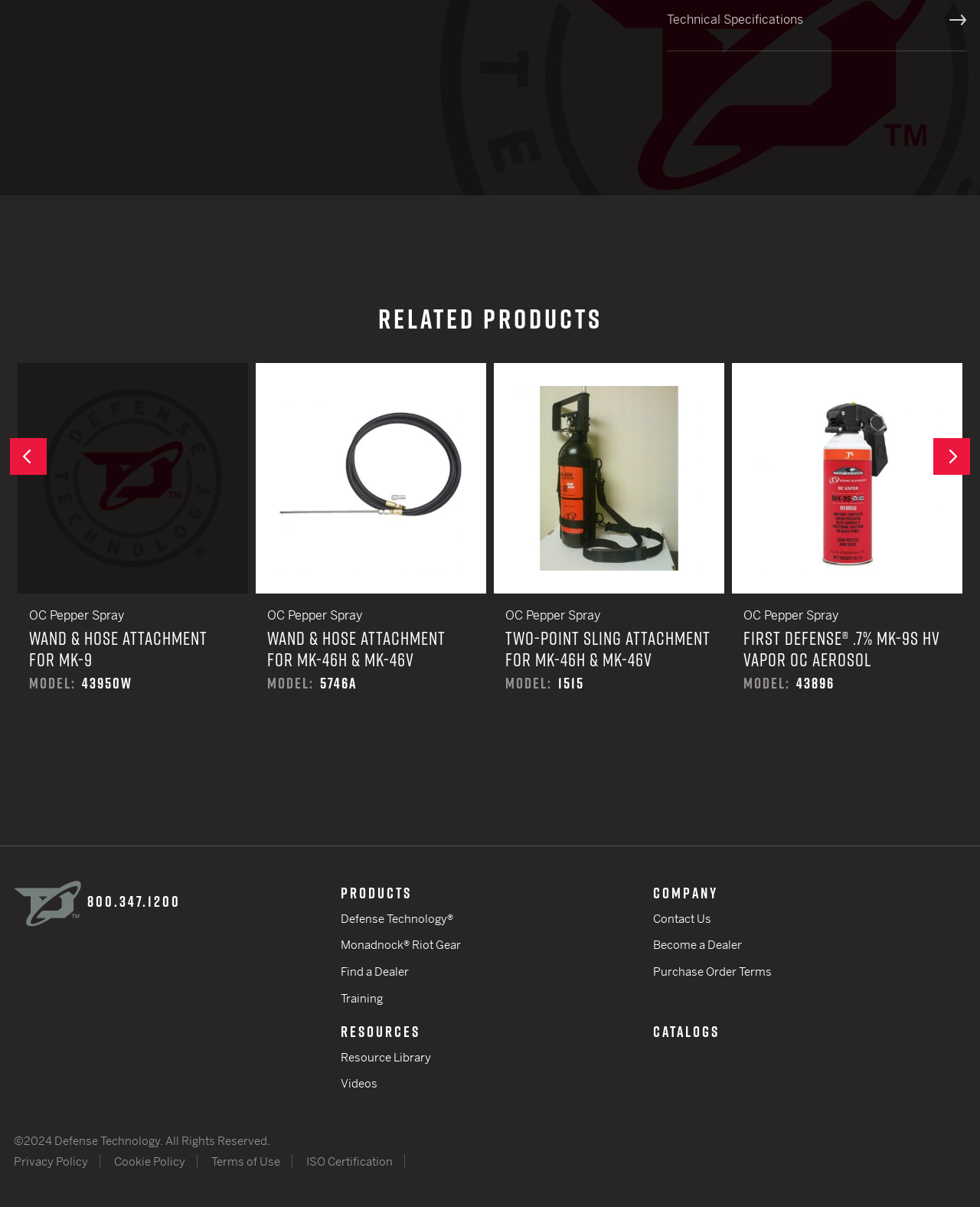Refer to the image and provide an in-depth answer to the question: 
What should you not apply to the skin during decontamination?

According to the webpage, during decontamination, you should not apply creams, salves, oils, lotions or burn cream to the skin as they will only trap the OC on the skin.